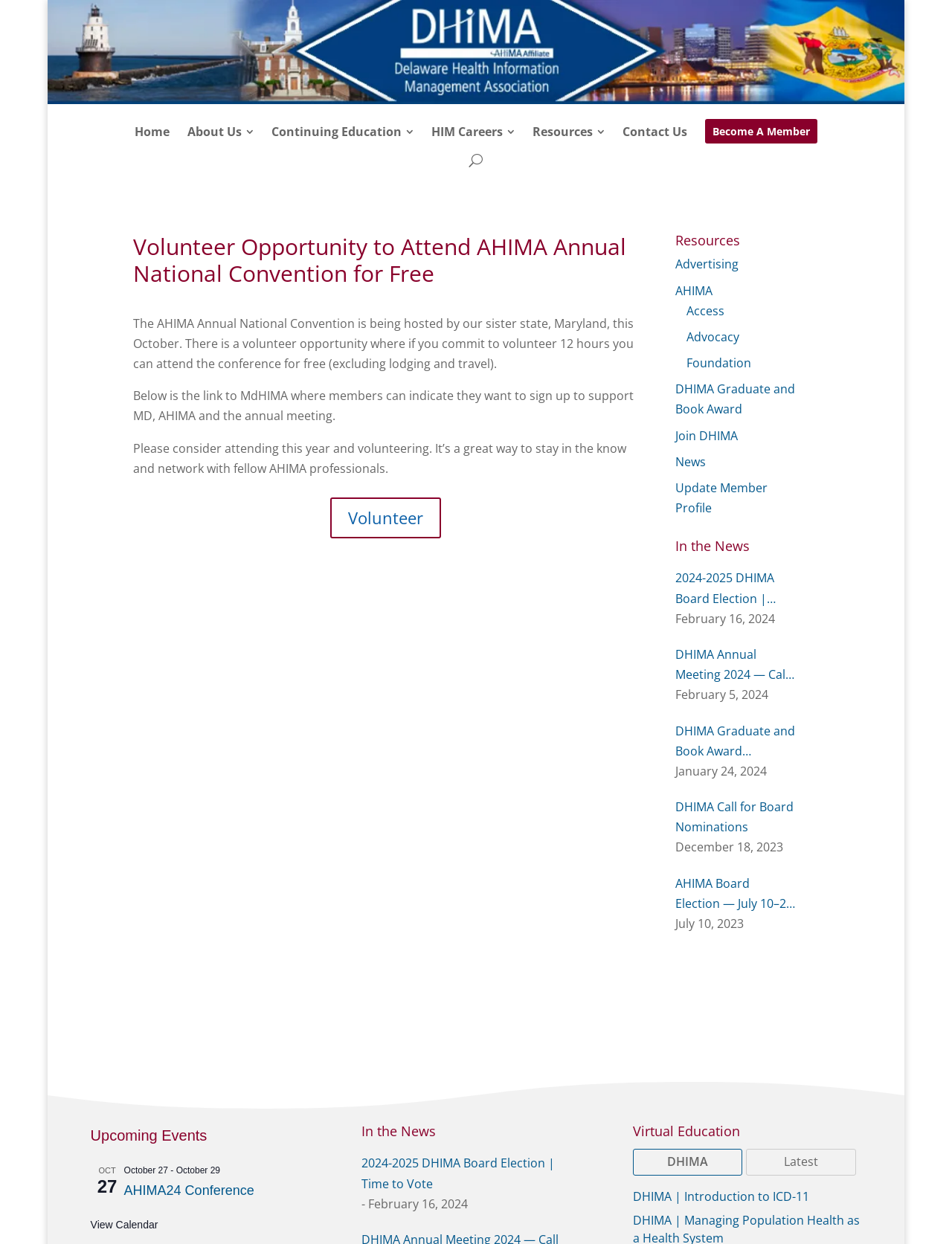What is the name of the organization hosting the AHIMA Annual National Convention?
Based on the visual, give a brief answer using one word or a short phrase.

Maryland